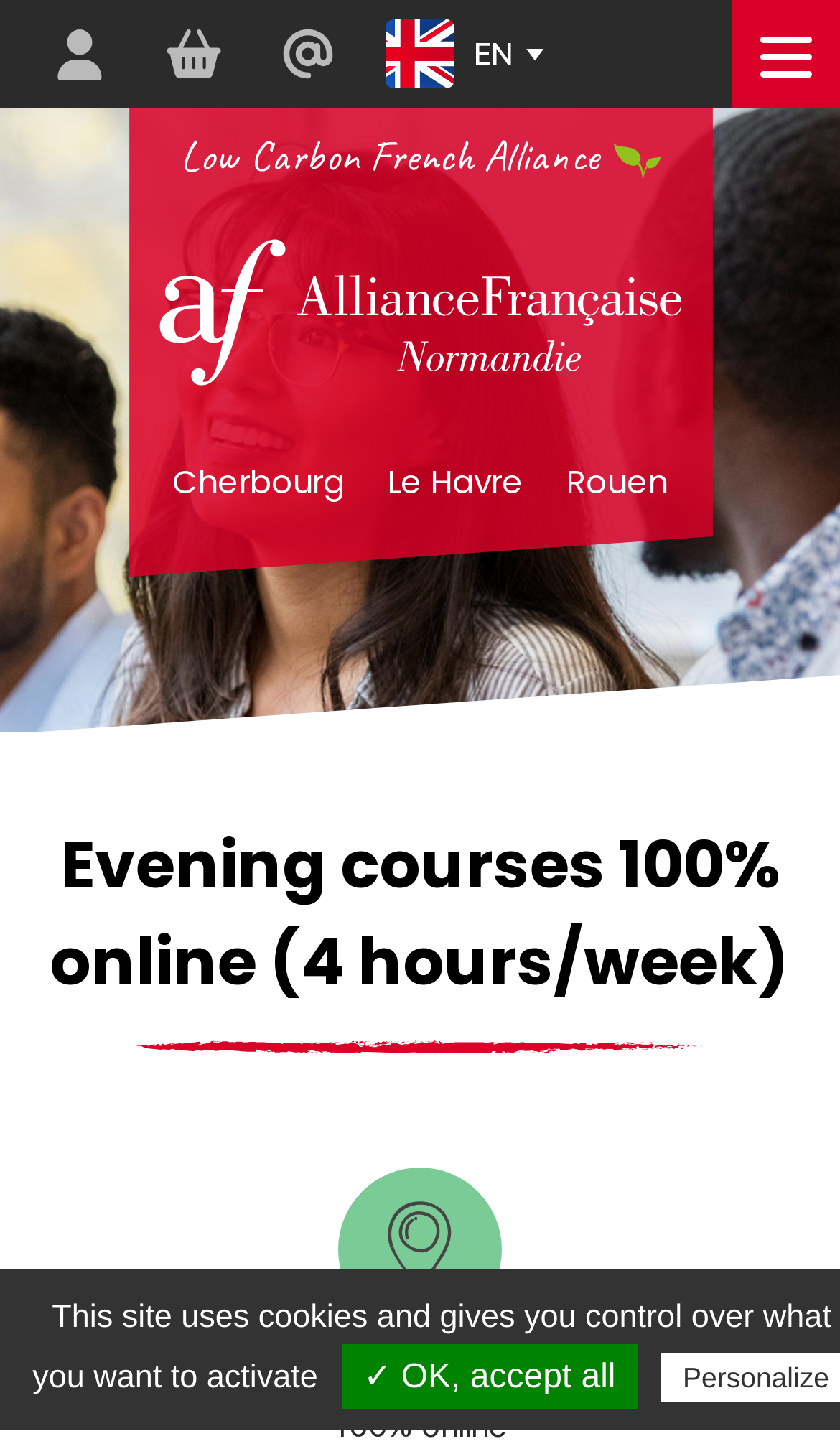What type of courses are offered?
Please provide a single word or phrase as your answer based on the screenshot.

Evening courses